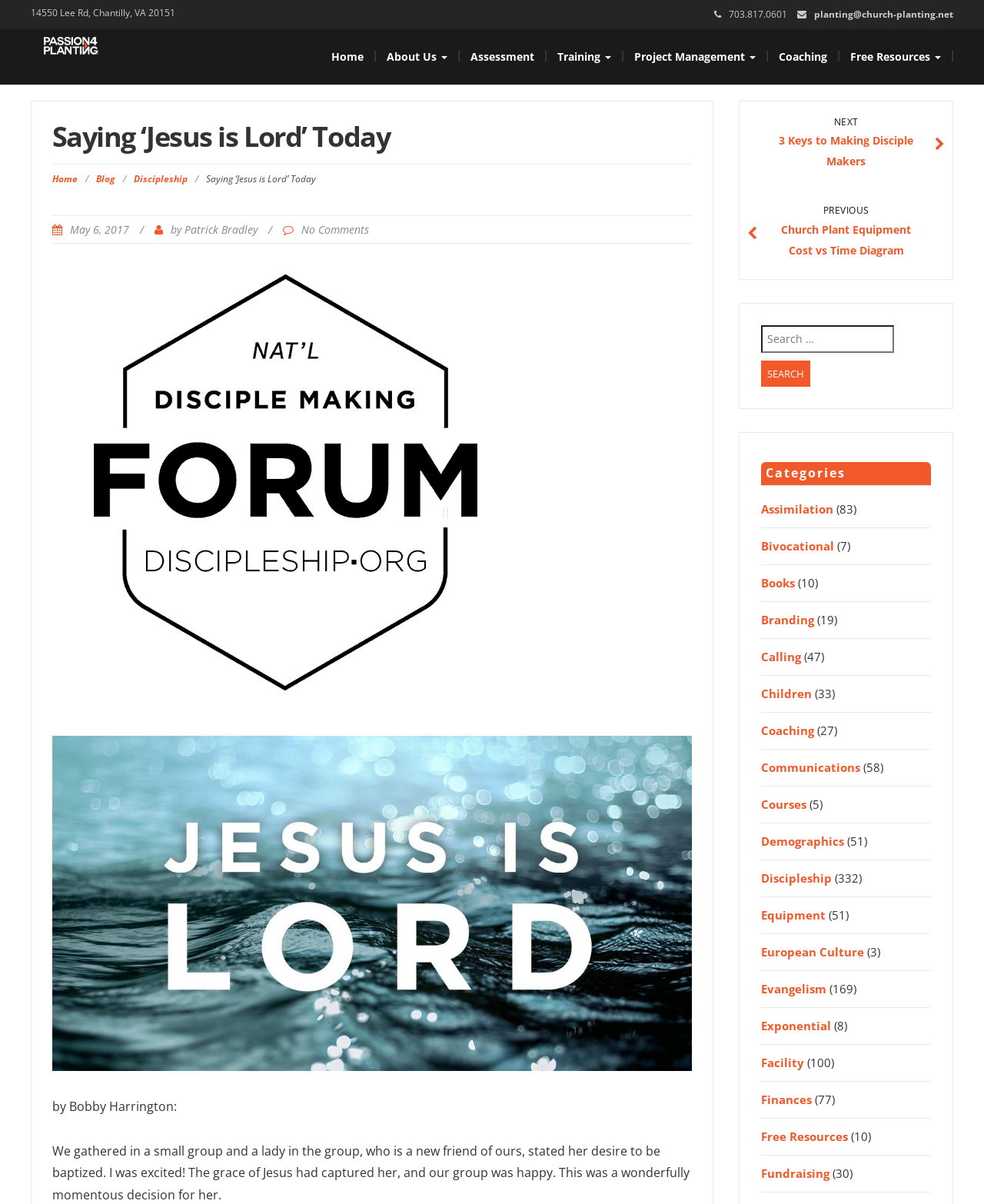Please identify the bounding box coordinates of the area that needs to be clicked to fulfill the following instruction: "Read the blog post 'Saying ‘Jesus is Lord’ Today'."

[0.053, 0.101, 0.703, 0.129]